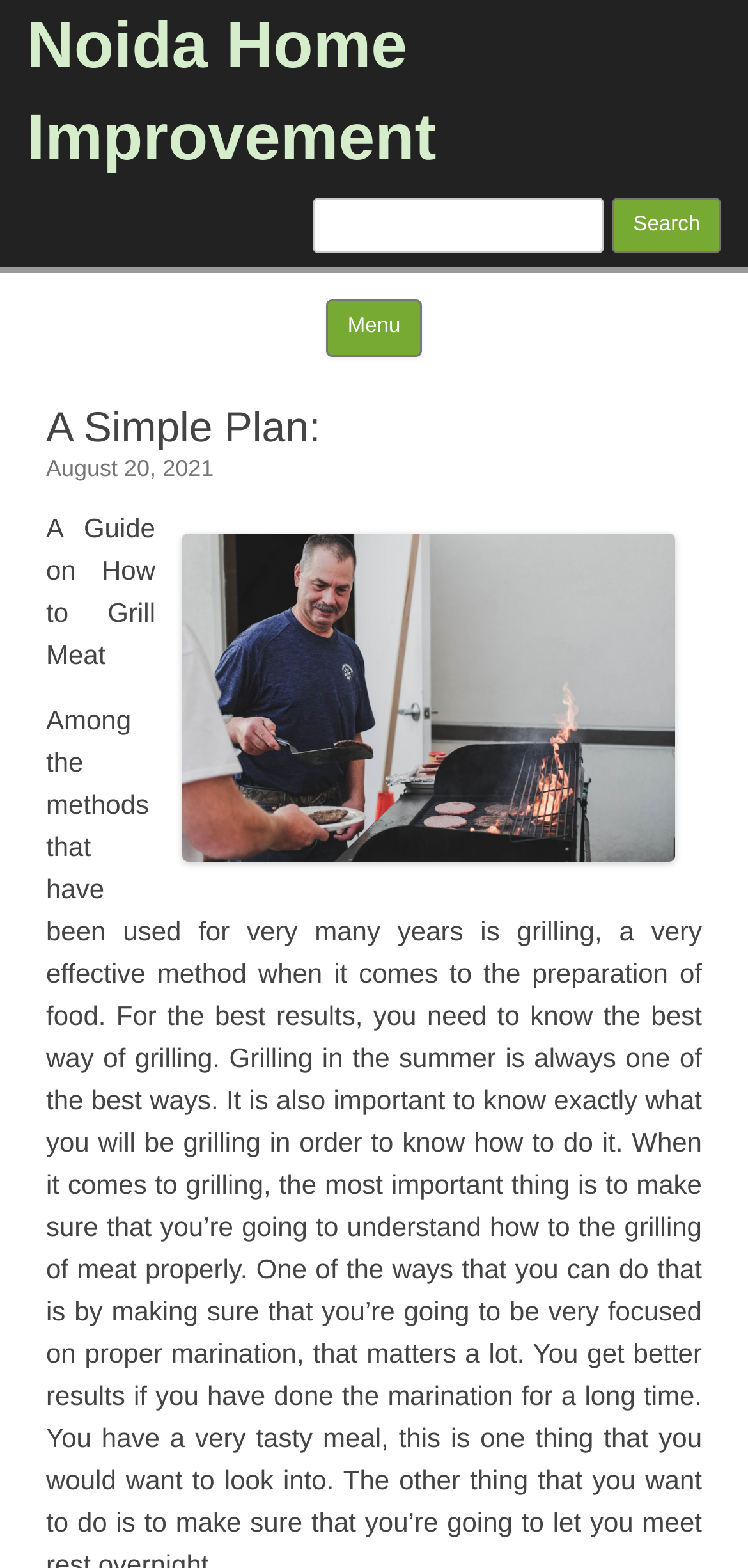What is the name of the website?
Please utilize the information in the image to give a detailed response to the question.

The name of the website can be found in the heading element at the top of the page, which is 'Noida Home Improvement'. This is also confirmed by the link with the same text next to it.